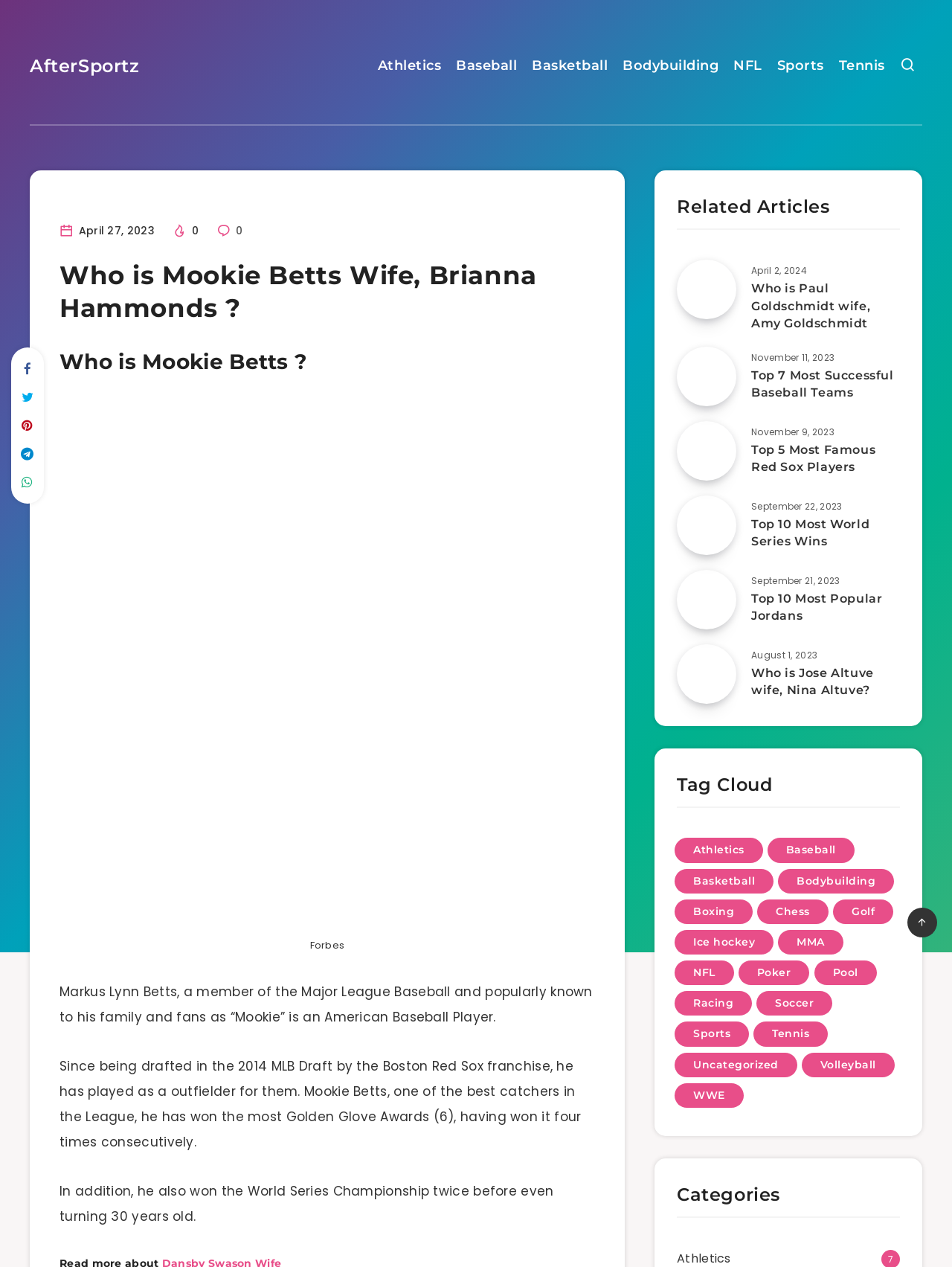Analyze the image and provide a detailed answer to the question: What is the name of Mookie Betts' wife?

This answer can be obtained by reading the heading that says 'Who is Mookie Betts Wife, Brianna Hammonds?'